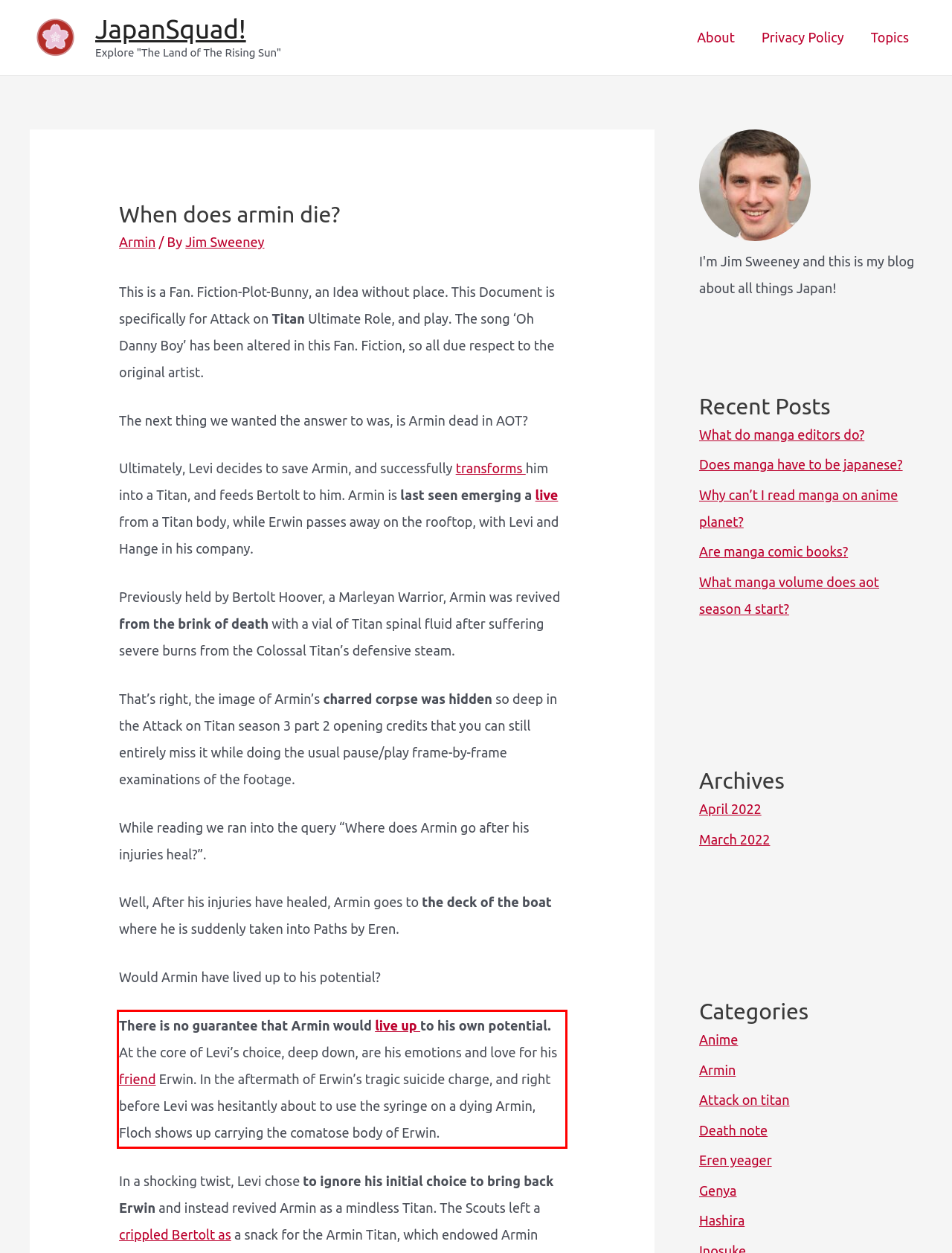Inspect the webpage screenshot that has a red bounding box and use OCR technology to read and display the text inside the red bounding box.

There is no guarantee that Armin would live up to his own potential. At the core of Levi’s choice, deep down, are his emotions and love for his friend Erwin. In the aftermath of Erwin’s tragic suicide charge, and right before Levi was hesitantly about to use the syringe on a dying Armin, Floch shows up carrying the comatose body of Erwin.